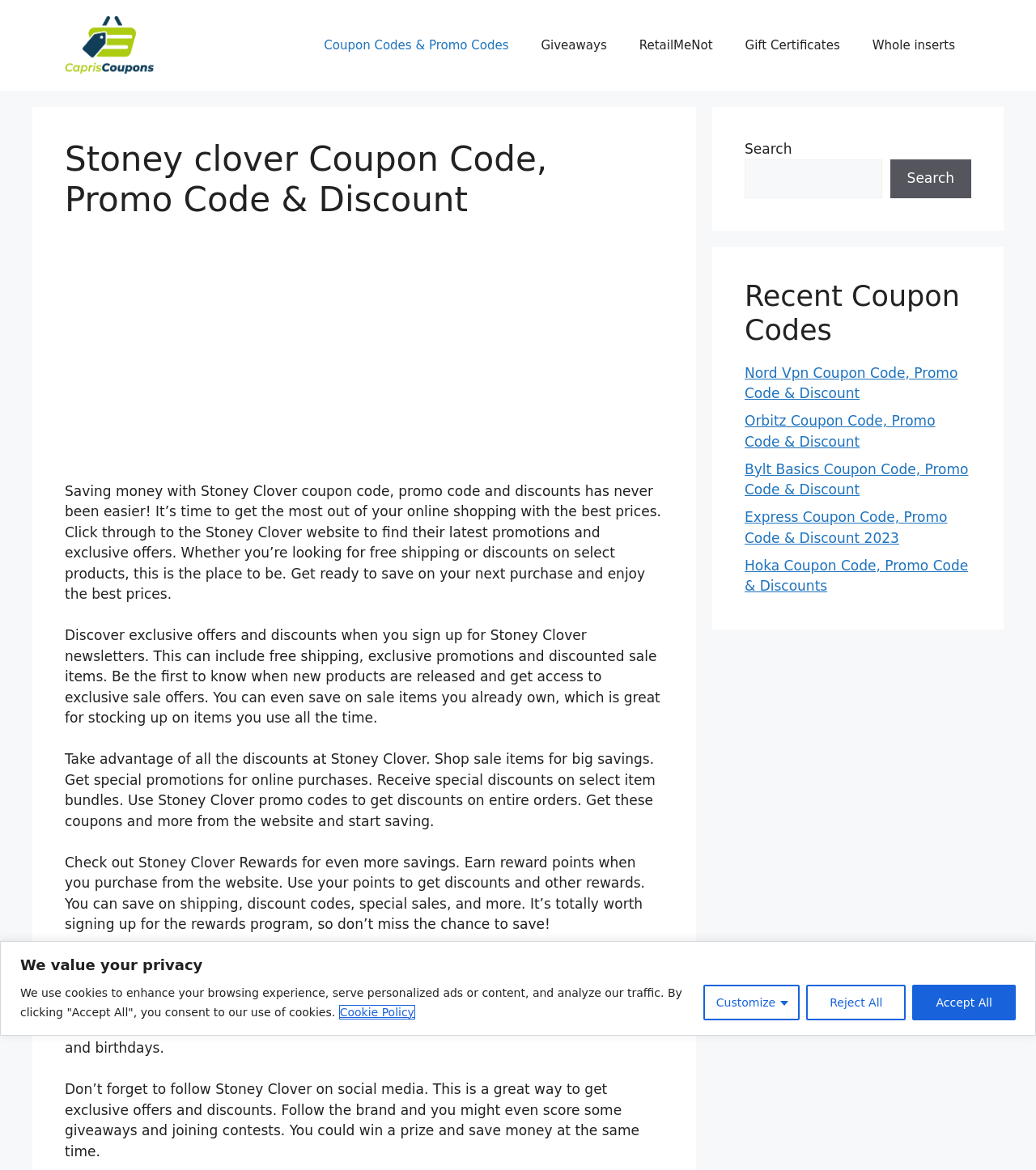Specify the bounding box coordinates of the element's region that should be clicked to achieve the following instruction: "Search for coupons". The bounding box coordinates consist of four float numbers between 0 and 1, in the format [left, top, right, bottom].

[0.719, 0.137, 0.851, 0.169]